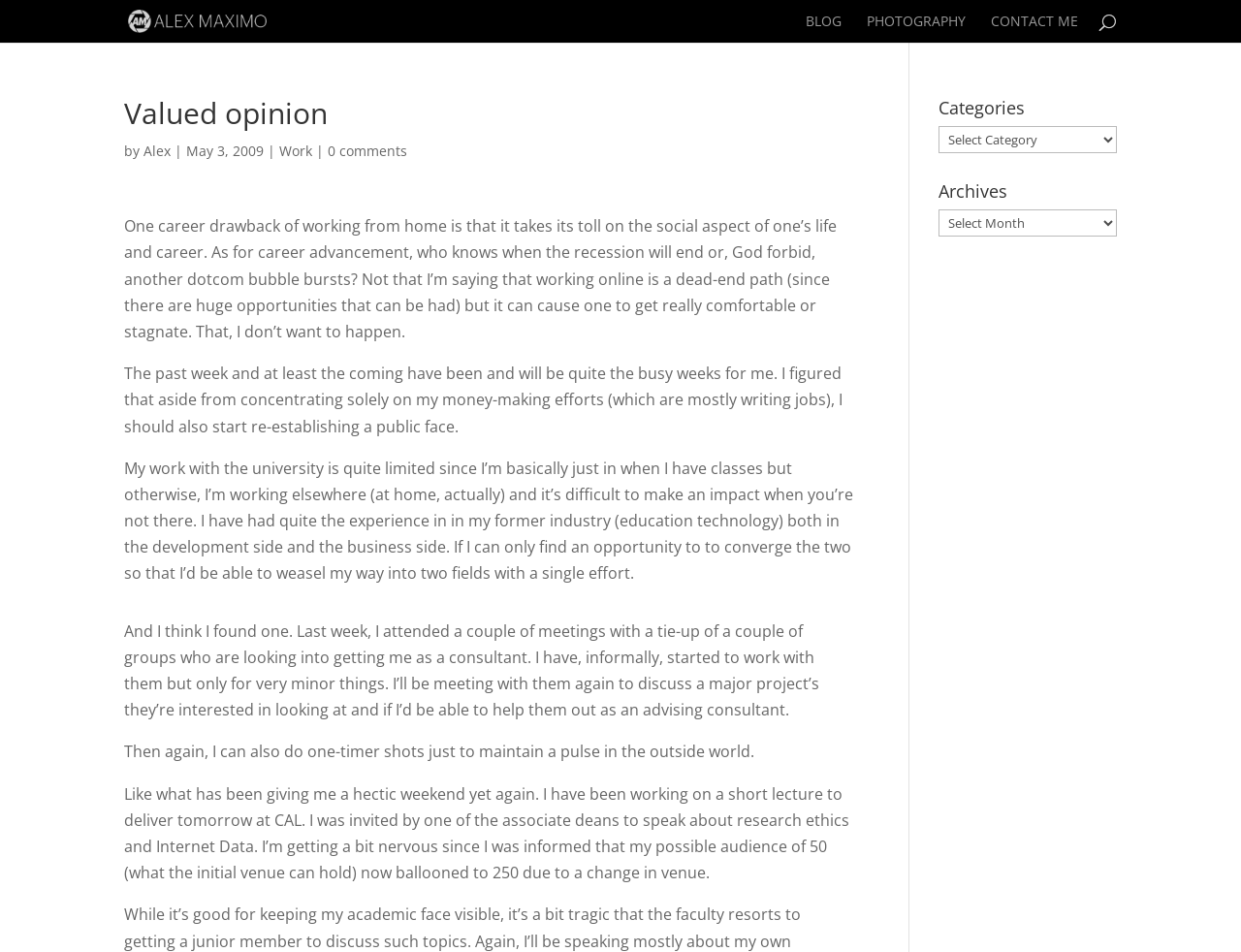Provide a brief response to the question below using a single word or phrase: 
What is the author's name?

Alex Maximo